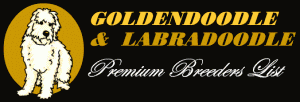Use a single word or phrase to answer the question: 
What is the color of the text in the logo?

Yellow